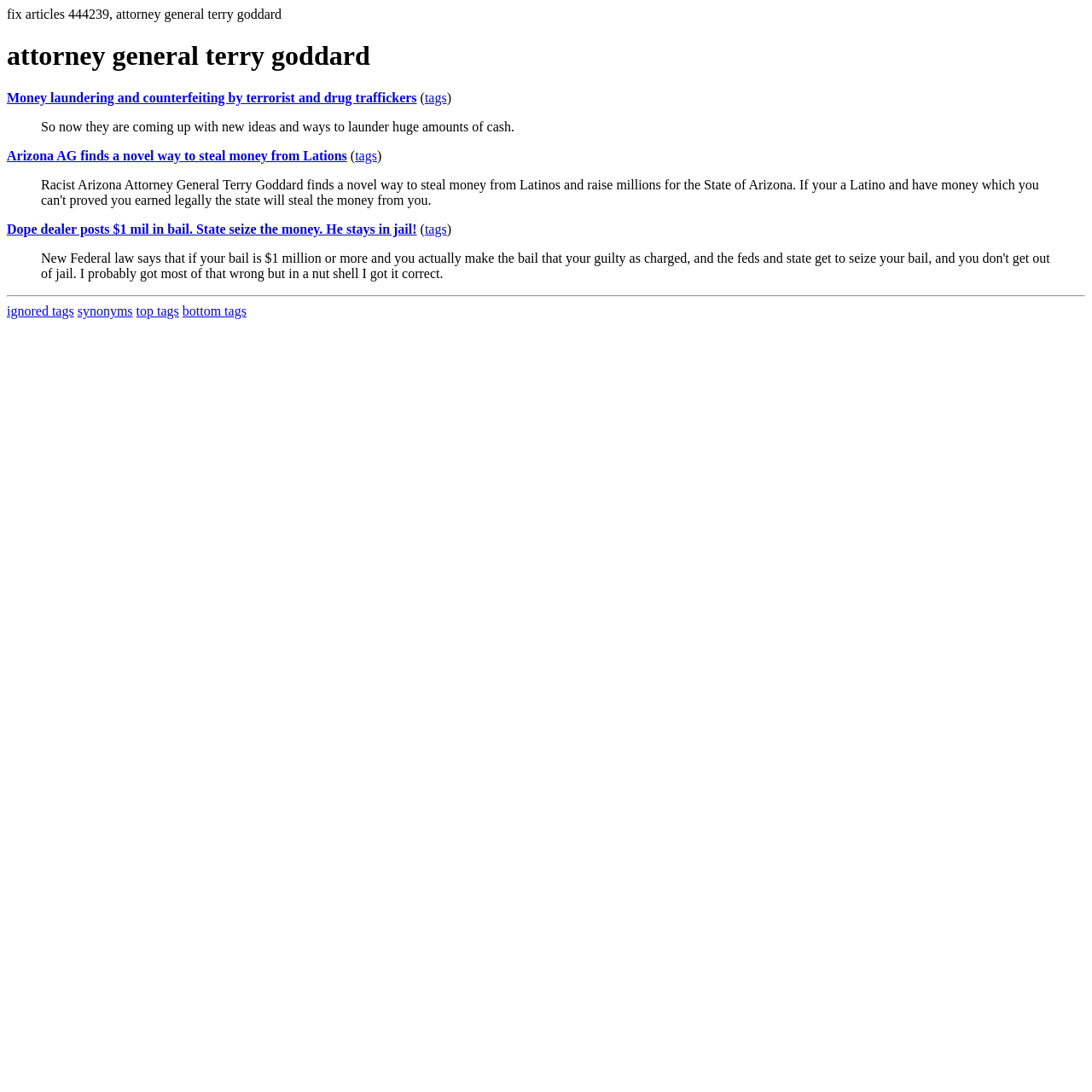Give a complete and precise description of the webpage's appearance.

The webpage is about Los Angeles Indymedia, specifically focused on the tag "attorney general terry goddard". At the top, there is a heading with the same title. Below the heading, there are several links and text blocks, each describing a news article or a post. 

On the left side, there are three blockquote elements, each containing a brief summary of a news article. The first blockquote mentions a novel way to launder huge amounts of cash, the second one talks about Arizona AG stealing money from Latinos, and the third one discusses a dope dealer posting $1 million in bail. 

To the right of each blockquote, there are links to related tags, enclosed in parentheses. There are also separate links to news articles, such as "Money laundering and counterfeiting by terrorist and drug traffickers" and "Dope dealer posts $1 mil in bail. State seize the money. He stays in jail!".

At the bottom of the page, there are four links: "ignored tags", "synonyms", "top tags", and "bottom tags", which are horizontally aligned and seem to be related to tag management or filtering.